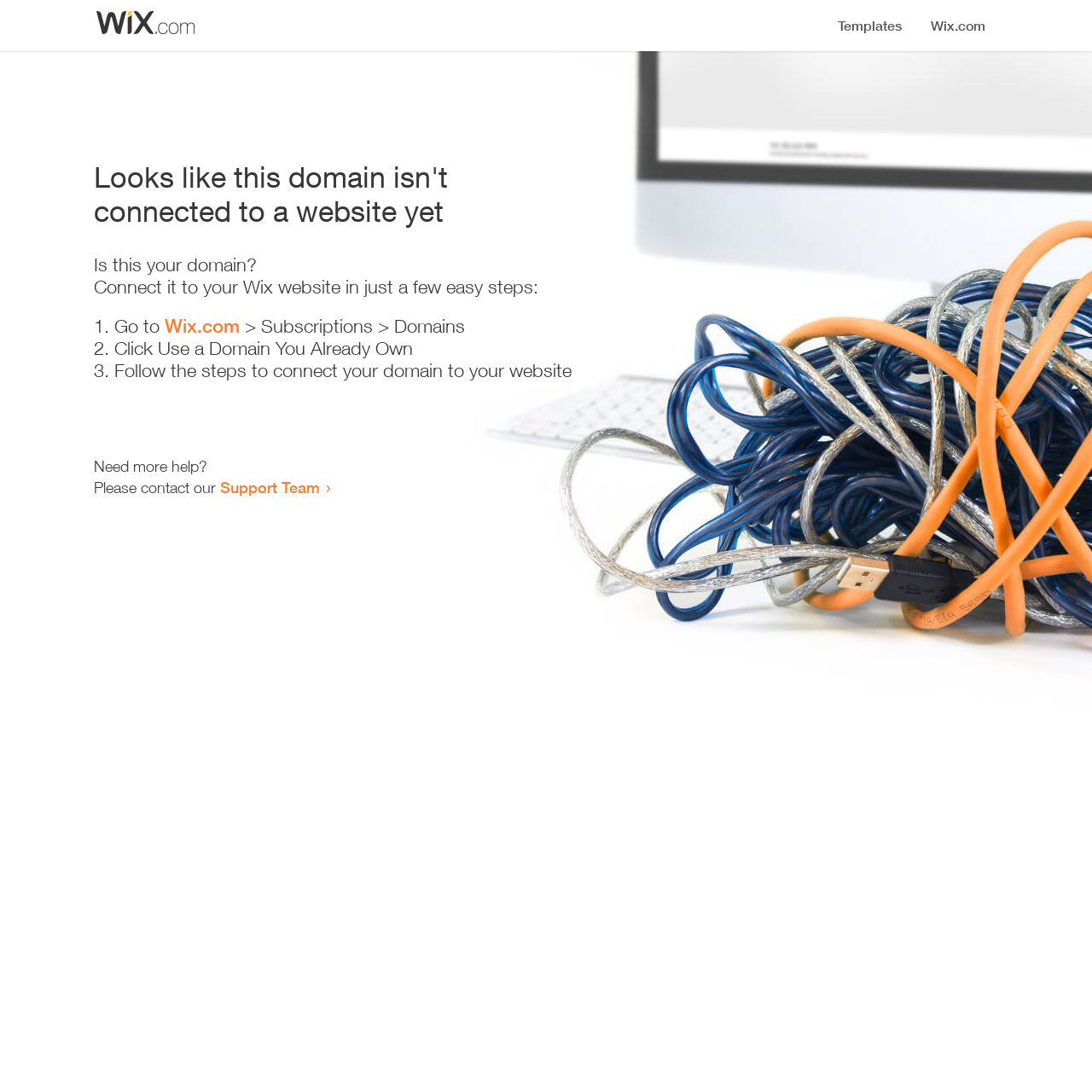Locate the bounding box coordinates for the element described below: "Support Team". The coordinates must be four float values between 0 and 1, formatted as [left, top, right, bottom].

[0.202, 0.438, 0.293, 0.455]